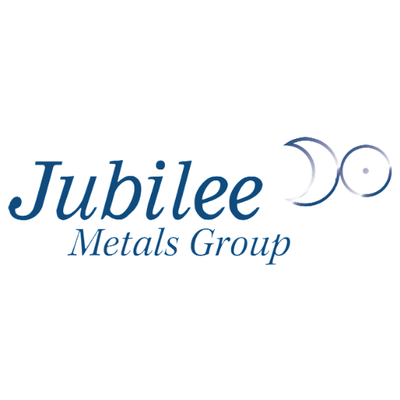Carefully examine the image and provide an in-depth answer to the question: What is Jubilee Metals positioned within?

The description states that Jubilee Metals is positioned within the emerging trends of the mining sector, particularly emphasizing sustainability and technological advancements, which means they are aligned with the latest developments and innovations in the mining industry.